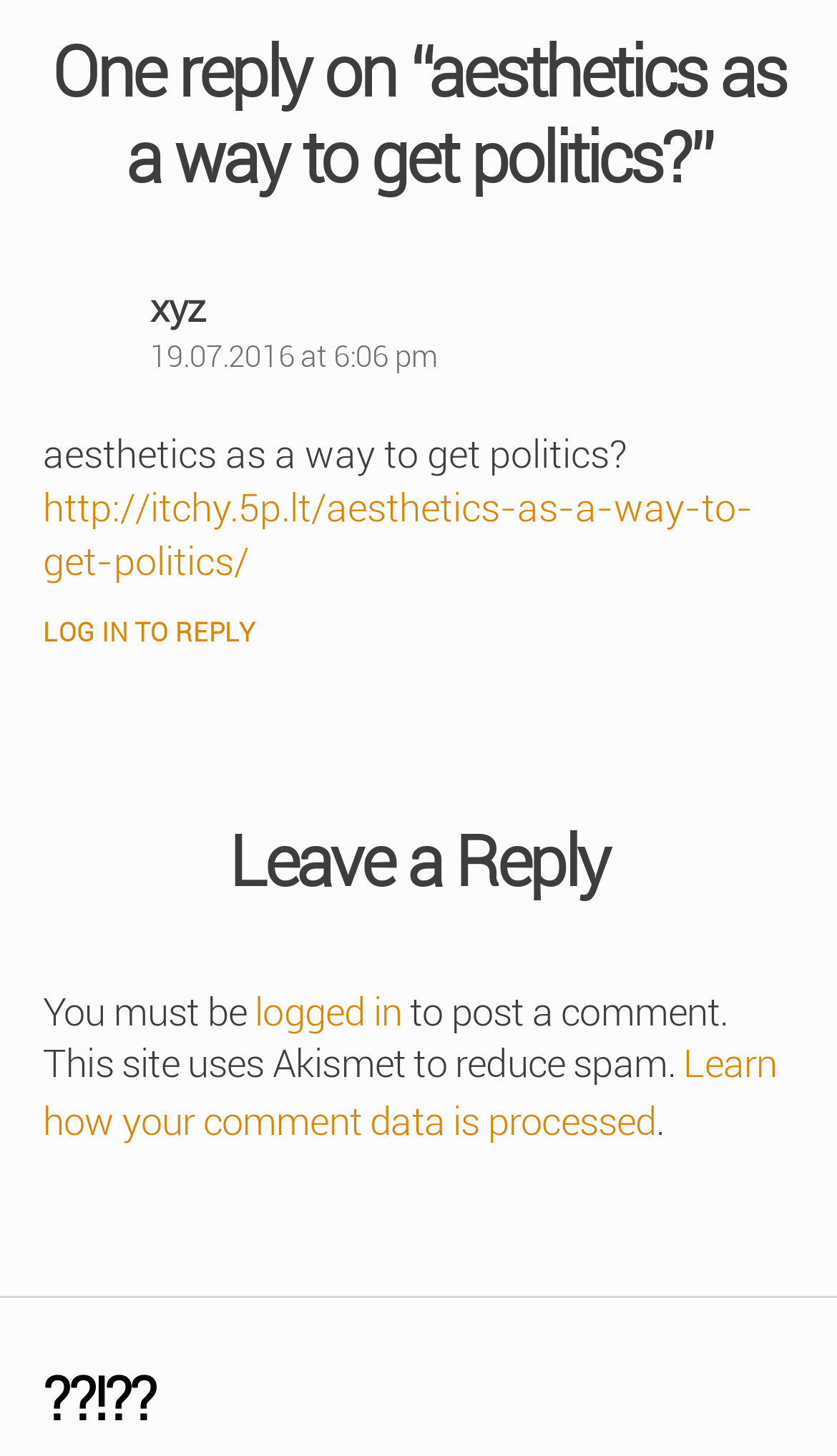How many links are in the footer?
Please ensure your answer to the question is detailed and covers all necessary aspects.

I counted the links in the footer section, which are 'xyz says:' and 'LOG IN TO REPLY', so there are 2 links in the footer.